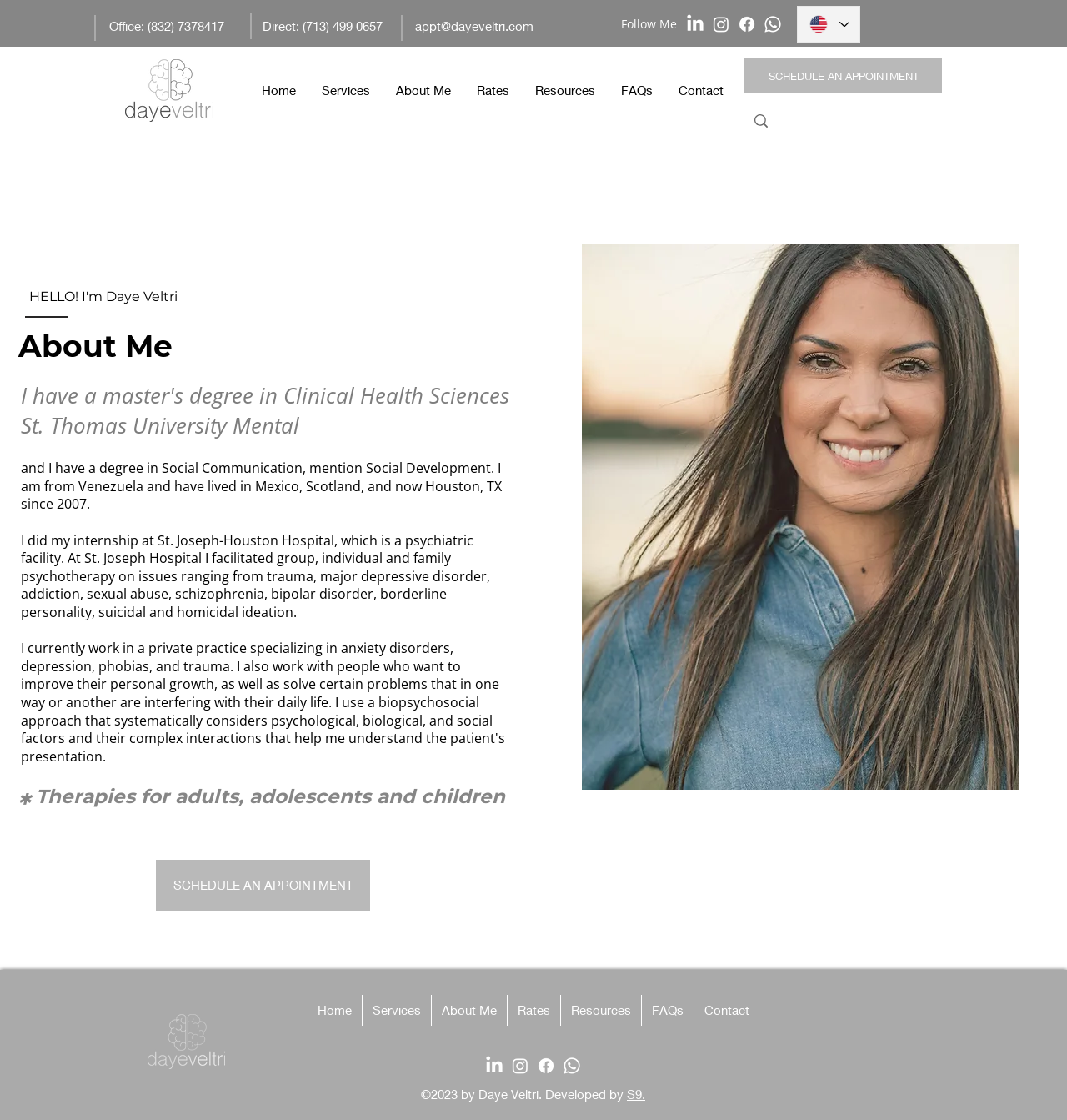Can you find the bounding box coordinates of the area I should click to execute the following instruction: "Contact Daye Veltri via phone"?

[0.284, 0.016, 0.359, 0.03]